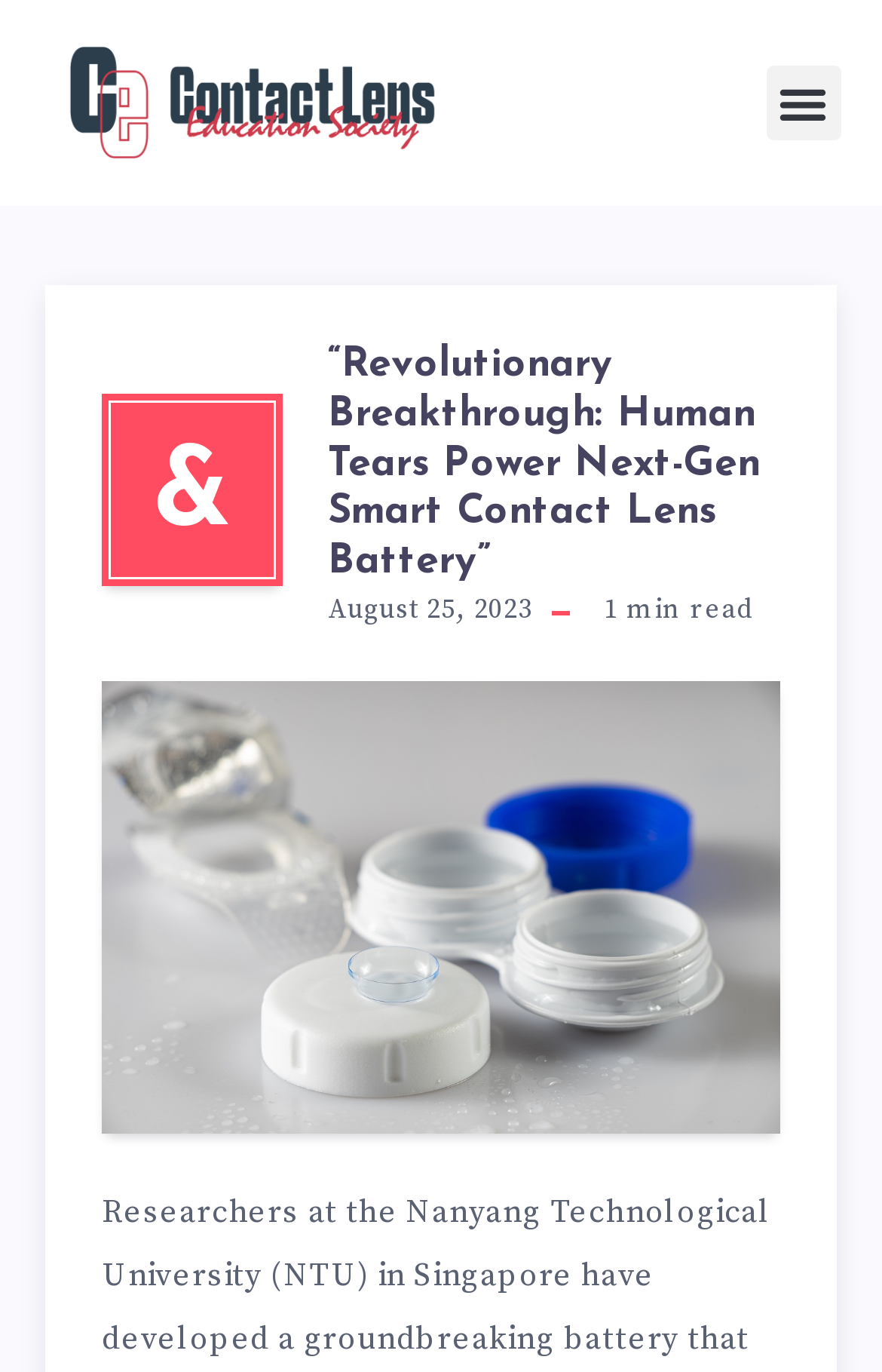Bounding box coordinates are to be given in the format (top-left x, top-left y, bottom-right x, bottom-right y). All values must be floating point numbers between 0 and 1. Provide the bounding box coordinate for the UI element described as: MORE FROM AUTHOR

None